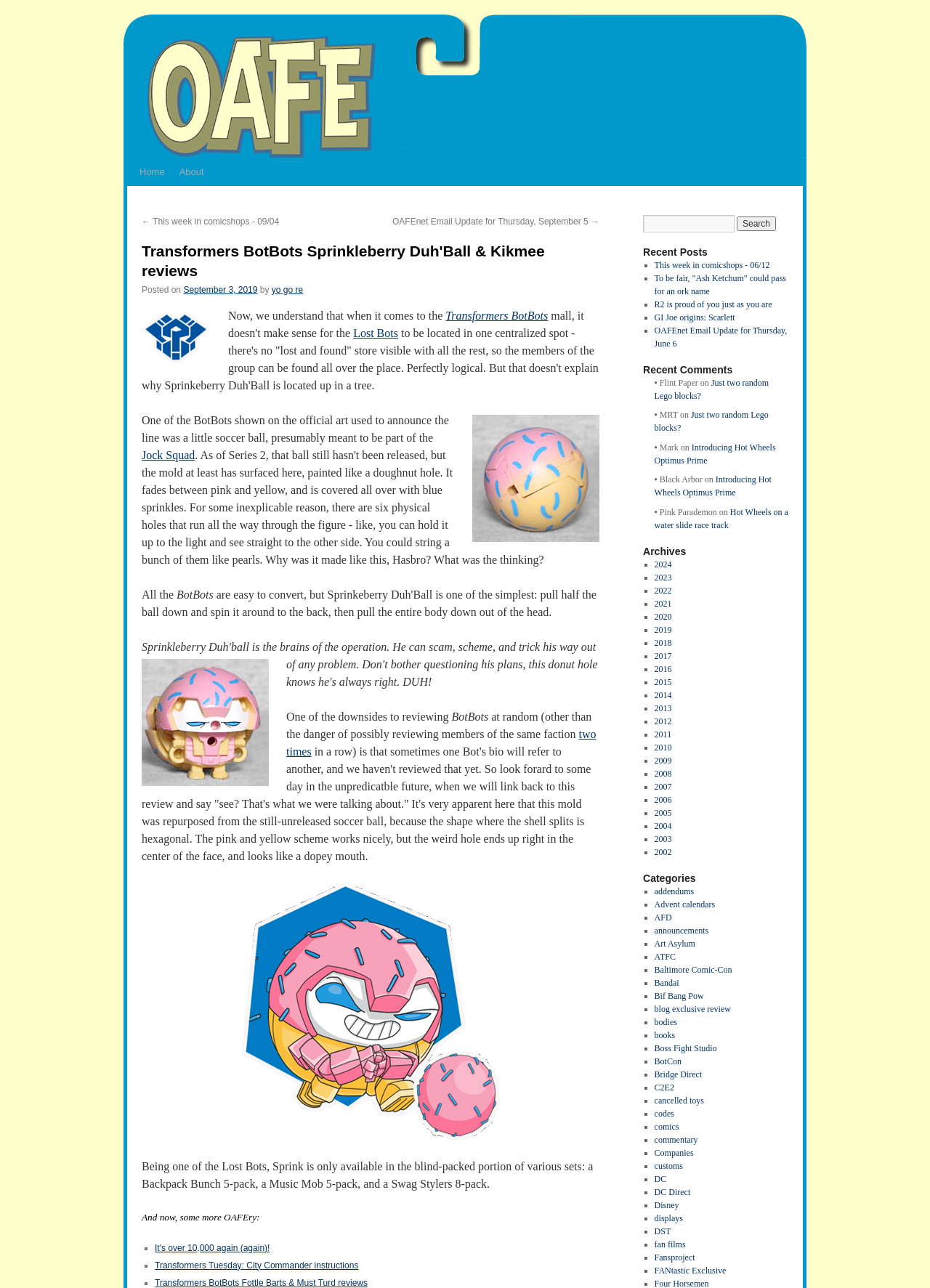What is the category of the post 'This week in comicshops - 06/12'?
Using the visual information, reply with a single word or short phrase.

Recent Posts